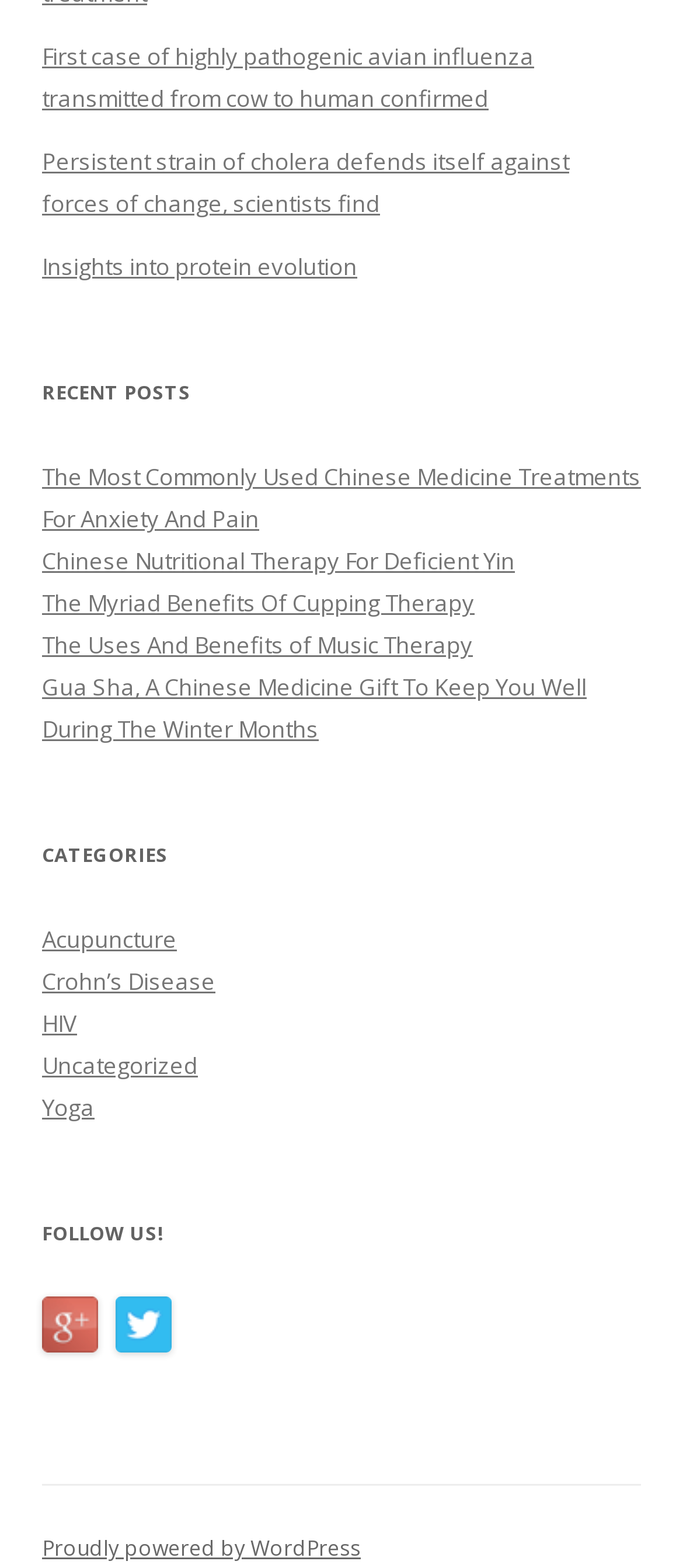Using the details in the image, give a detailed response to the question below:
How many categories are listed?

I counted the number of links under the 'CATEGORIES' heading, which are 'Acupuncture', 'Crohn’s Disease', 'HIV', 'Uncategorized', and 'Yoga', totaling 6 categories.